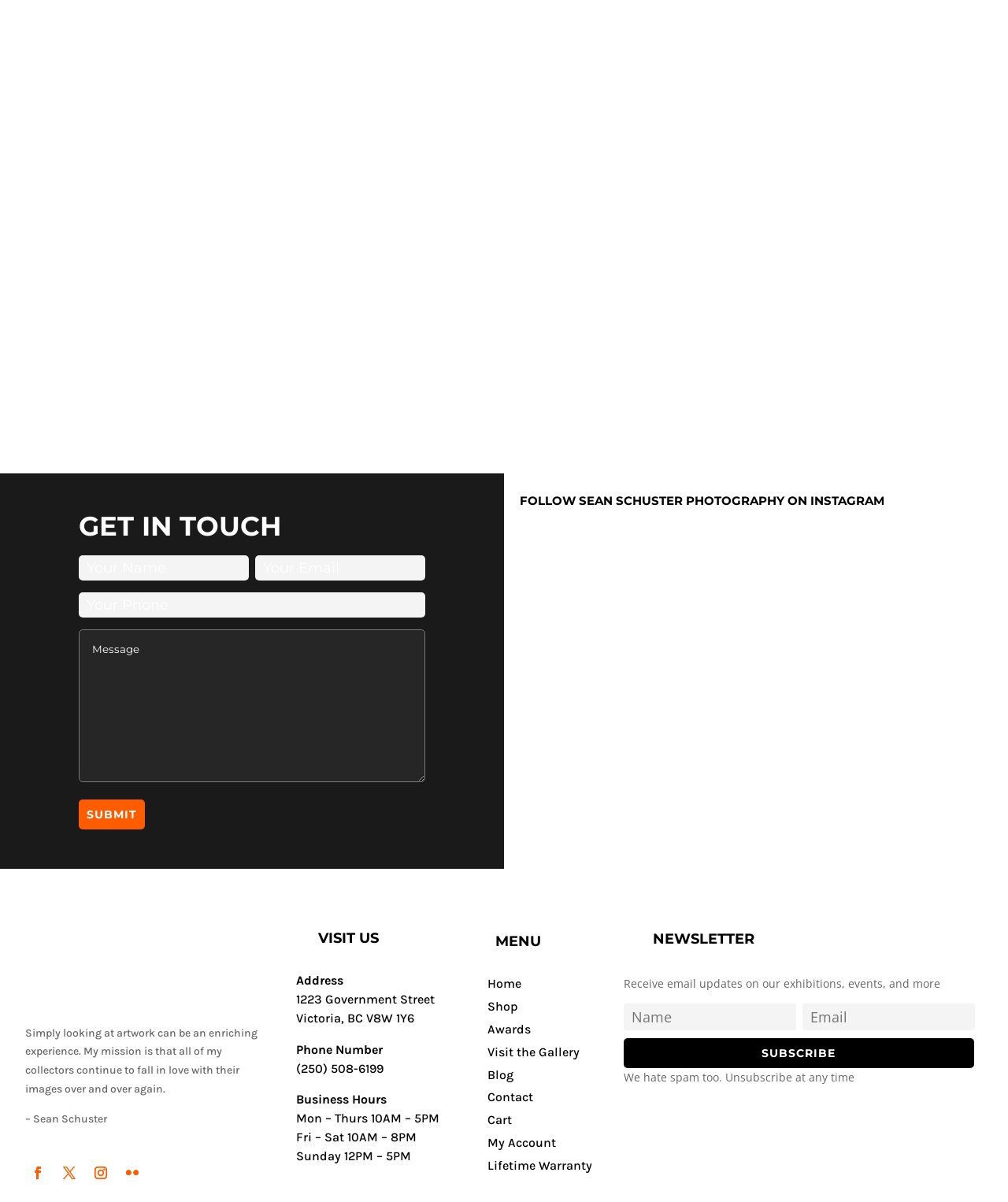Please identify the bounding box coordinates of where to click in order to follow the instruction: "Fill in the 'Your Name' field".

[0.078, 0.462, 0.247, 0.483]